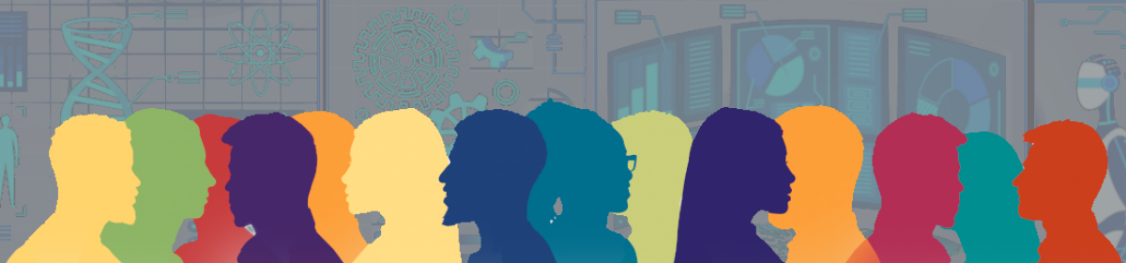What does the spectrum of colors in the silhouettes represent?
Analyze the image and deliver a detailed answer to the question.

The spectrum of colors filling the silhouettes implies inclusivity and collaboration, emphasizing the importance of diversity and unity in the scientific field.